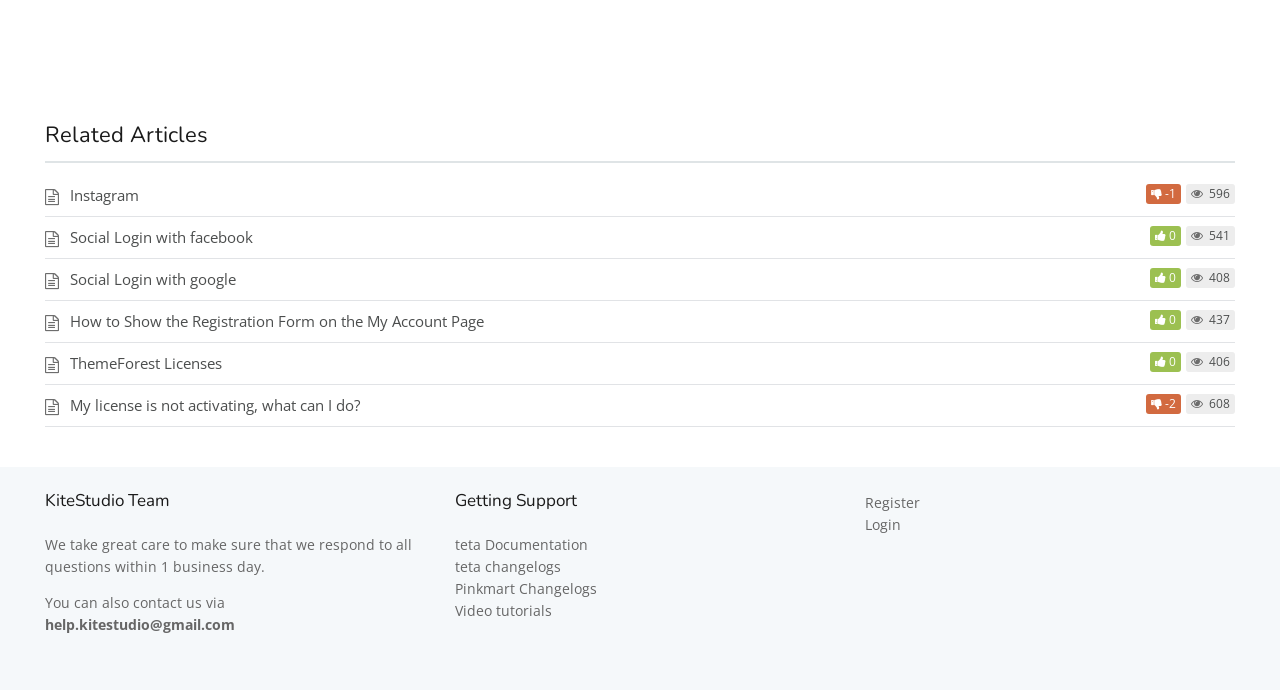Using the element description: "Social Login with google", determine the bounding box coordinates for the specified UI element. The coordinates should be four float numbers between 0 and 1, [left, top, right, bottom].

[0.055, 0.389, 0.184, 0.418]